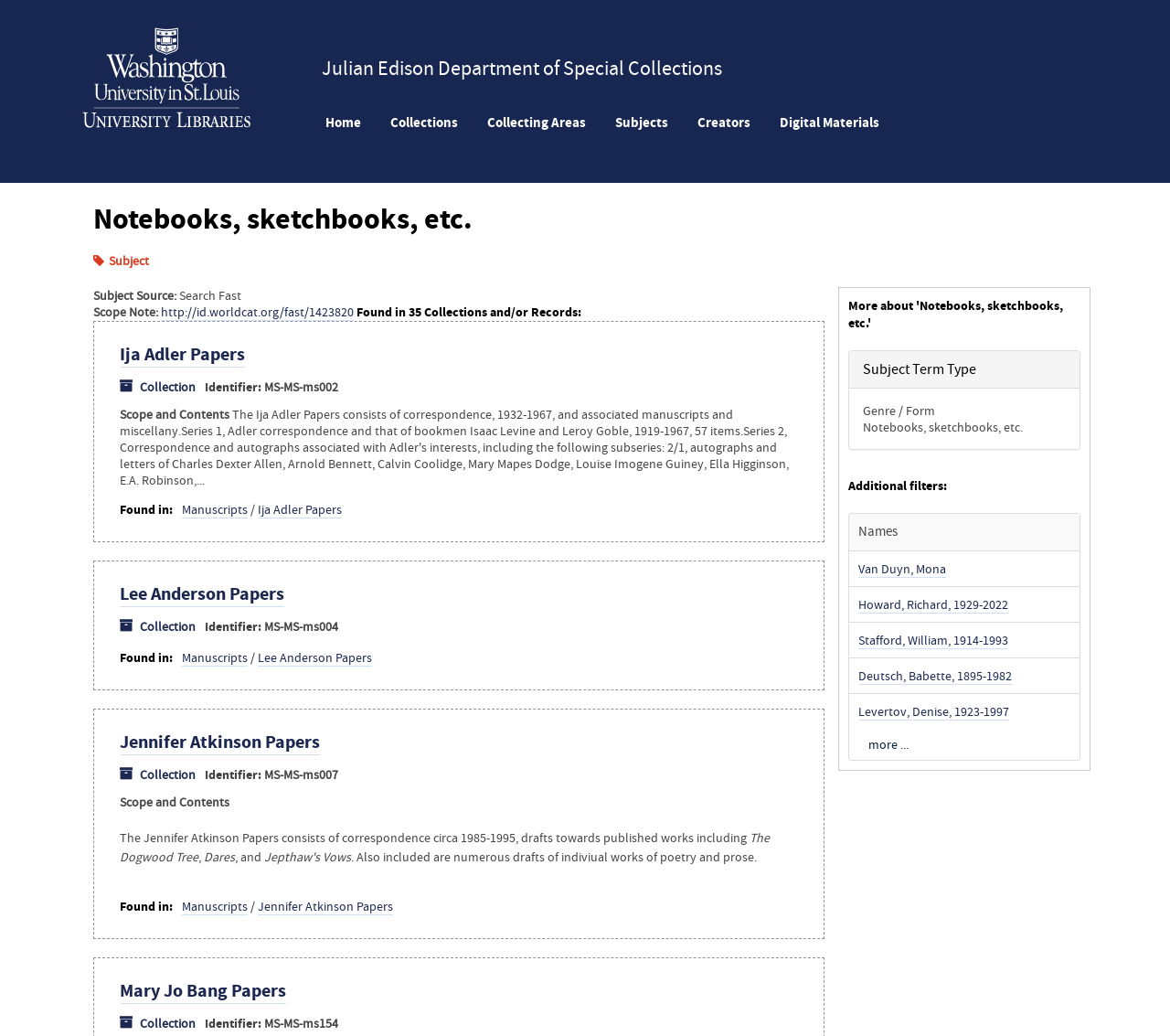How many collections are found for the subject 'Notebooks, sketchbooks, etc.'?
Based on the image, answer the question with a single word or brief phrase.

35